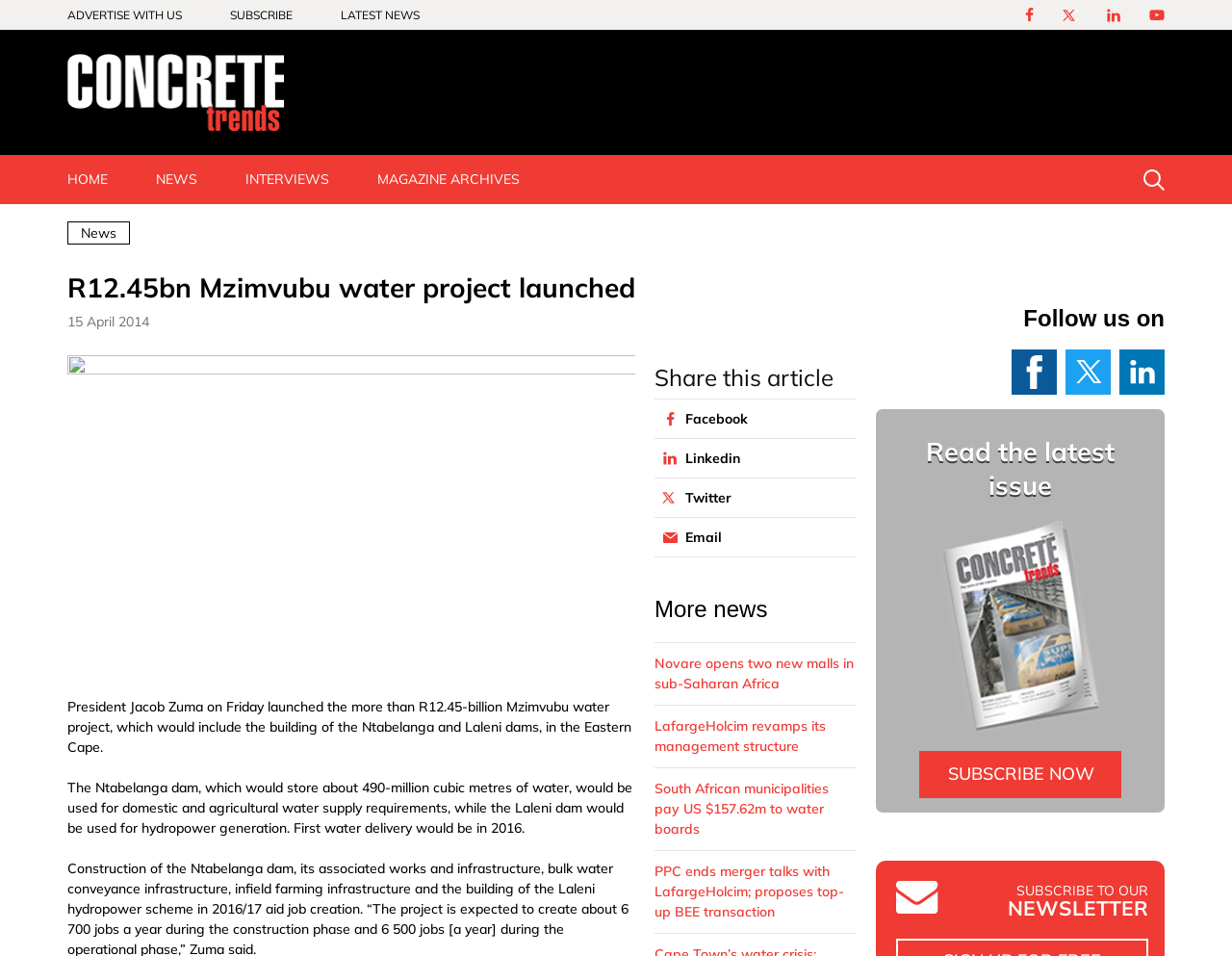Pinpoint the bounding box coordinates of the clickable element needed to complete the instruction: "Click on Facebook". The coordinates should be provided as four float numbers between 0 and 1: [left, top, right, bottom].

[0.531, 0.418, 0.687, 0.458]